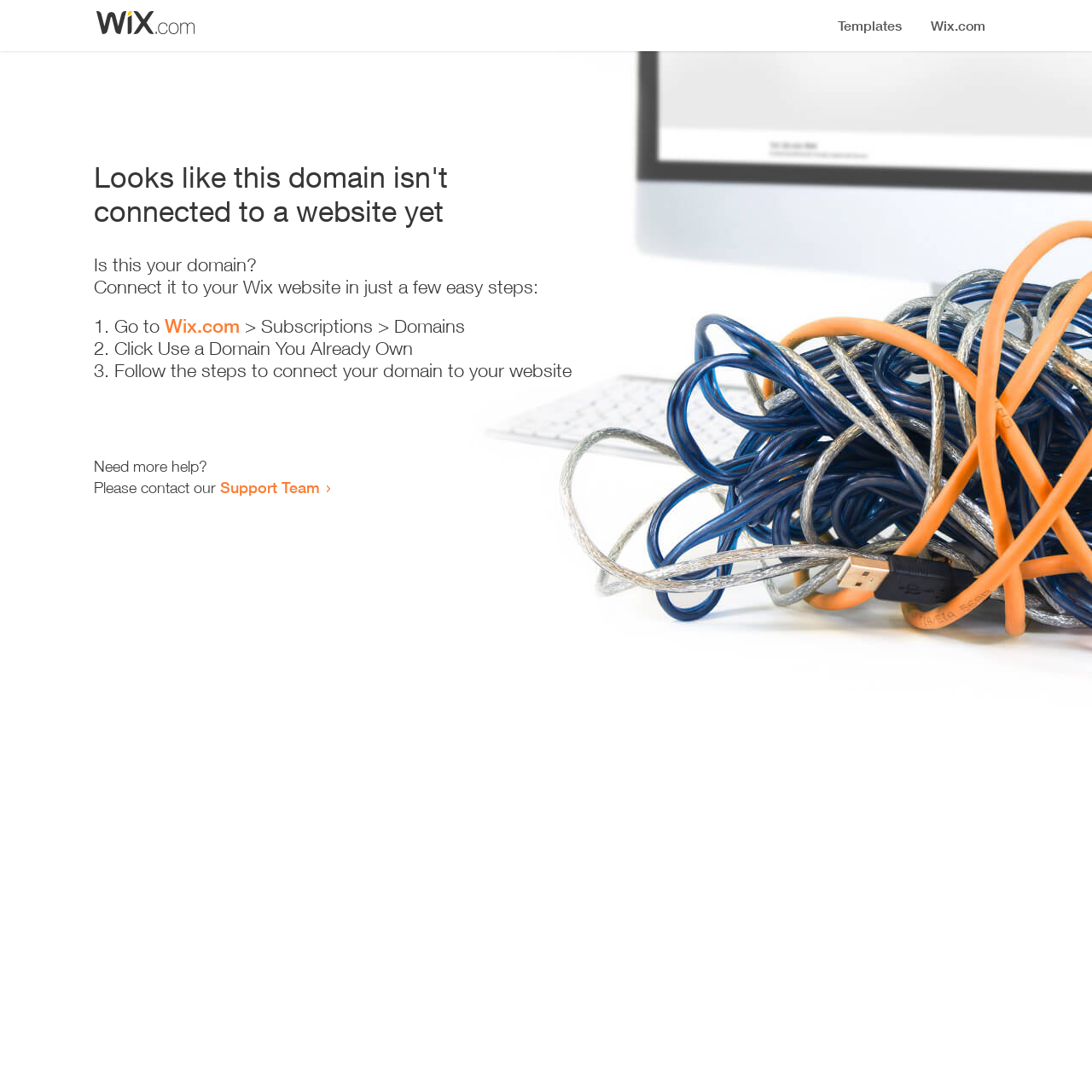Summarize the webpage in an elaborate manner.

The webpage appears to be an error page, indicating that a domain is not connected to a website yet. At the top, there is a small image, likely a logo or icon. Below the image, a prominent heading reads "Looks like this domain isn't connected to a website yet". 

Underneath the heading, a series of instructions are provided to connect the domain to a Wix website. The instructions are divided into three steps, each marked with a numbered list marker (1., 2., and 3.). The first step involves going to Wix.com, specifically the Subscriptions > Domains section. The second step is to click "Use a Domain You Already Own", and the third step is to follow the instructions to connect the domain to the website.

At the bottom of the page, there is a section offering additional help, with a message "Need more help?" followed by an invitation to contact the Support Team via a link.